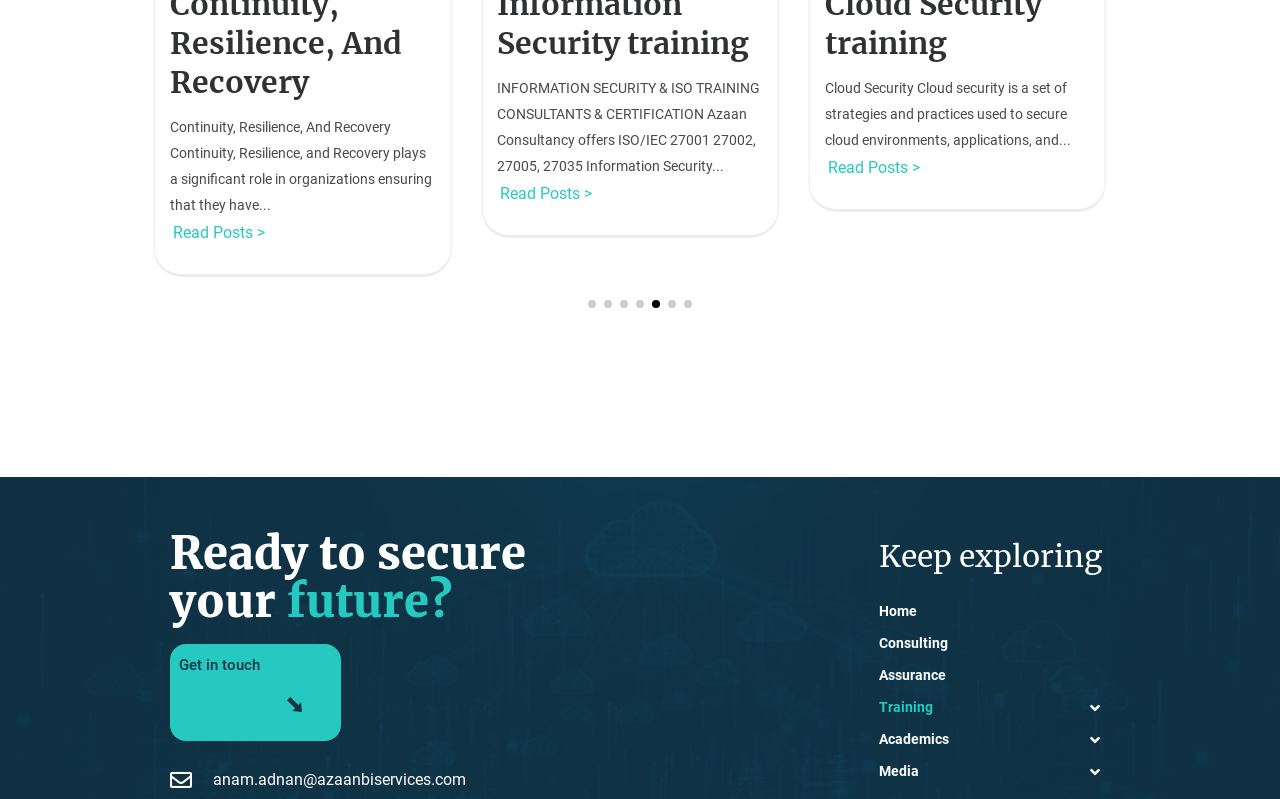Given the description "Read Posts >", provide the bounding box coordinates of the corresponding UI element.

[0.135, 0.272, 0.207, 0.343]